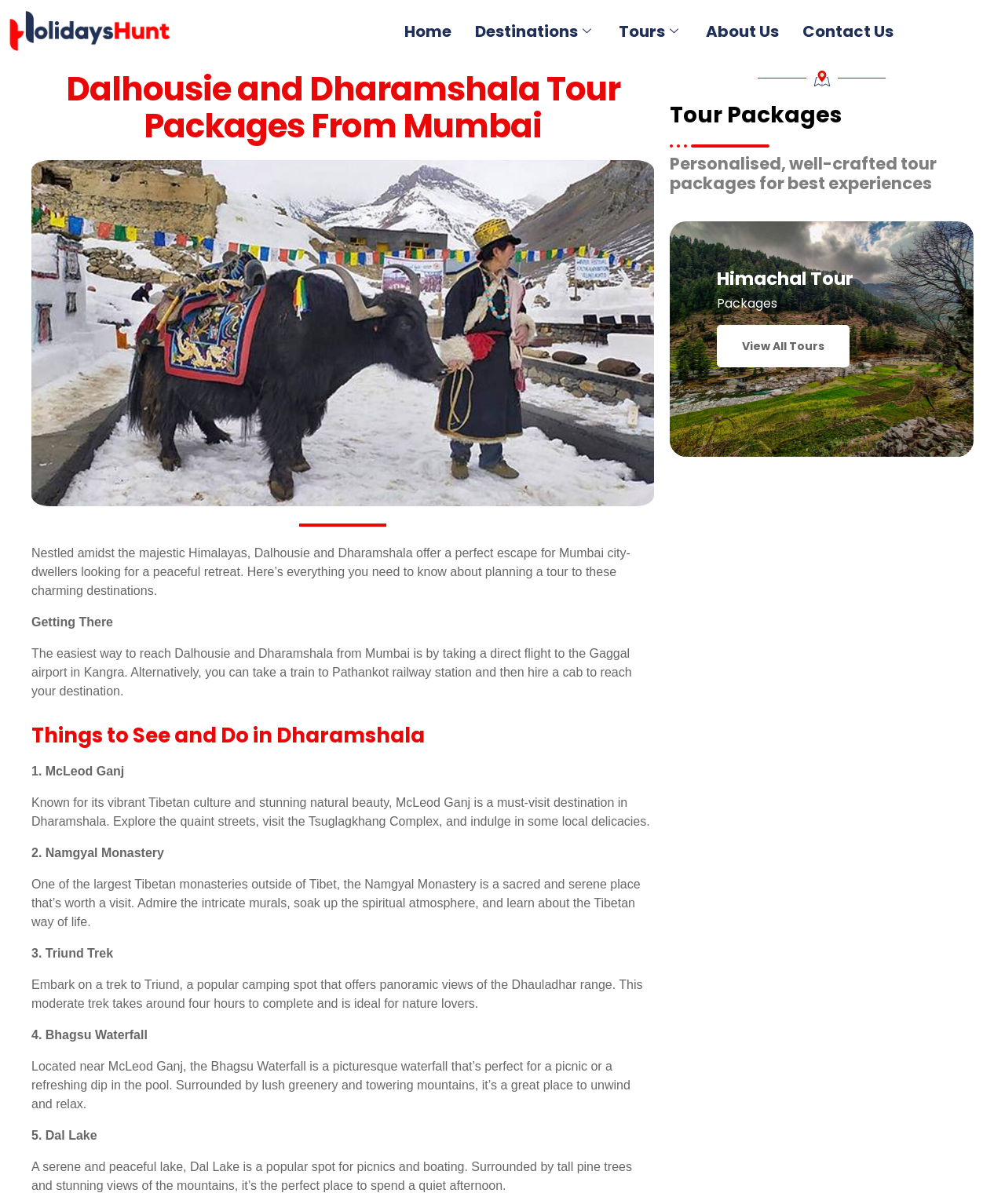How can you reach Dalhousie and Dharamshala from Mumbai?
Please provide a comprehensive answer to the question based on the webpage screenshot.

According to the webpage, the easiest way to reach Dalhousie and Dharamshala from Mumbai is by taking a direct flight to the Gaggal airport in Kangra, or by taking a train to Pathankot railway station and then hiring a cab to reach the destination.